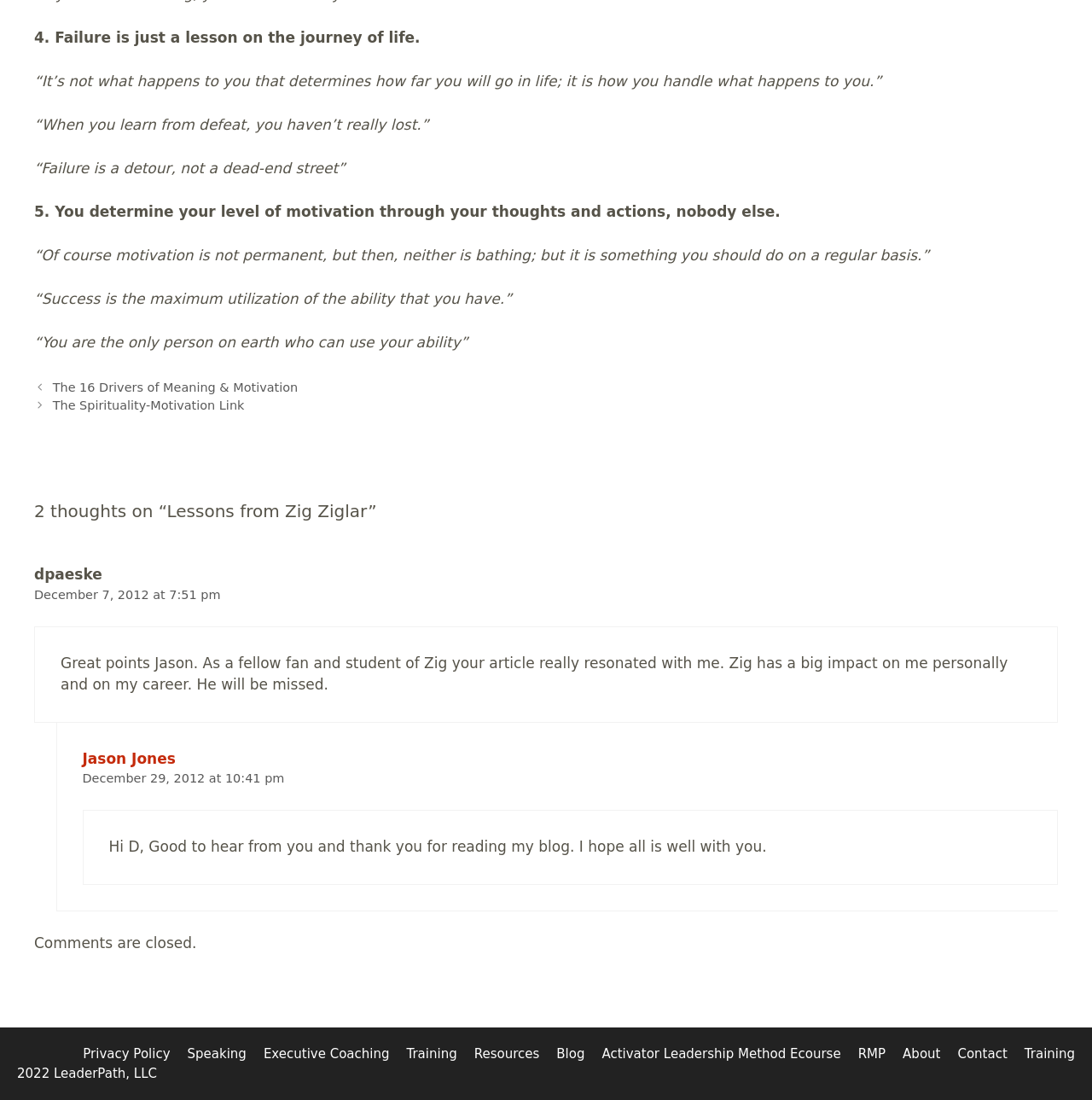Determine the bounding box for the HTML element described here: "Training". The coordinates should be given as [left, top, right, bottom] with each number being a float between 0 and 1.

[0.938, 0.951, 0.984, 0.965]